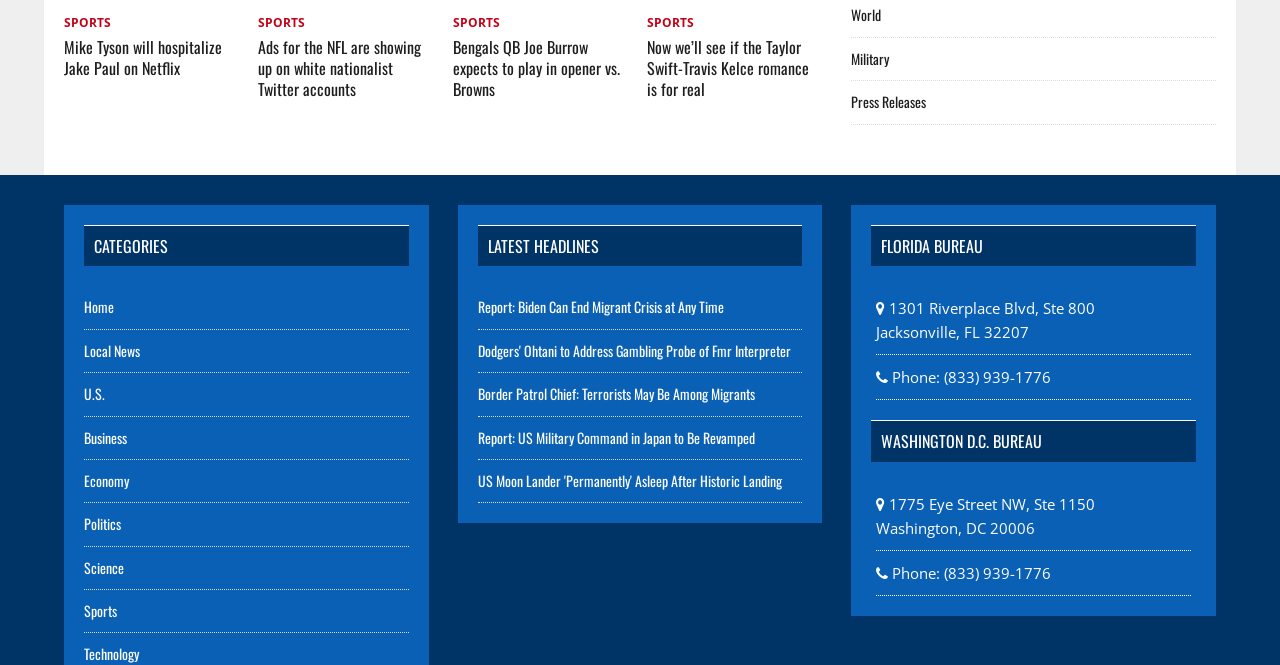Please identify the bounding box coordinates of the area that needs to be clicked to follow this instruction: "Click on the 'SPORTS' link".

[0.05, 0.021, 0.087, 0.047]